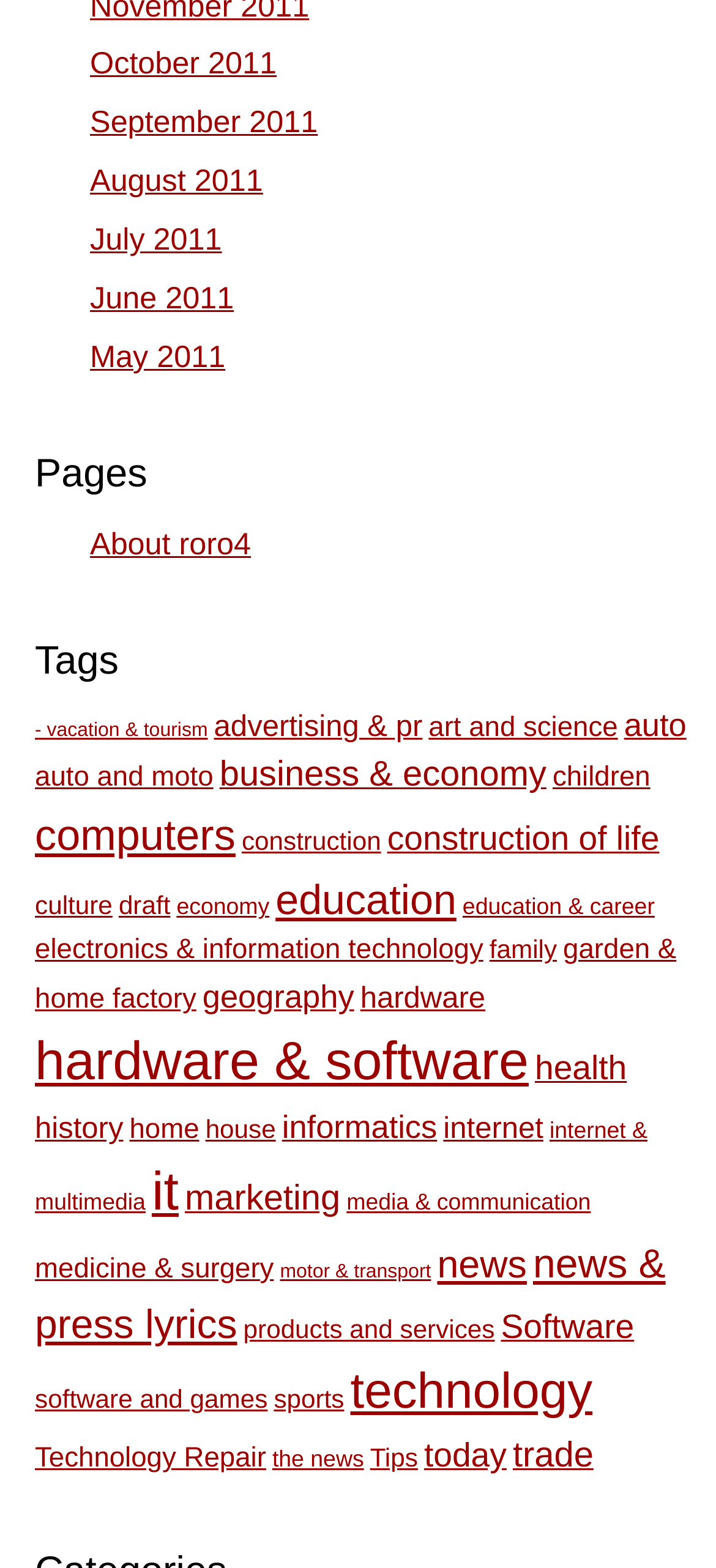Locate the bounding box coordinates of the element that should be clicked to fulfill the instruction: "Read posts about technology".

[0.489, 0.869, 0.827, 0.905]